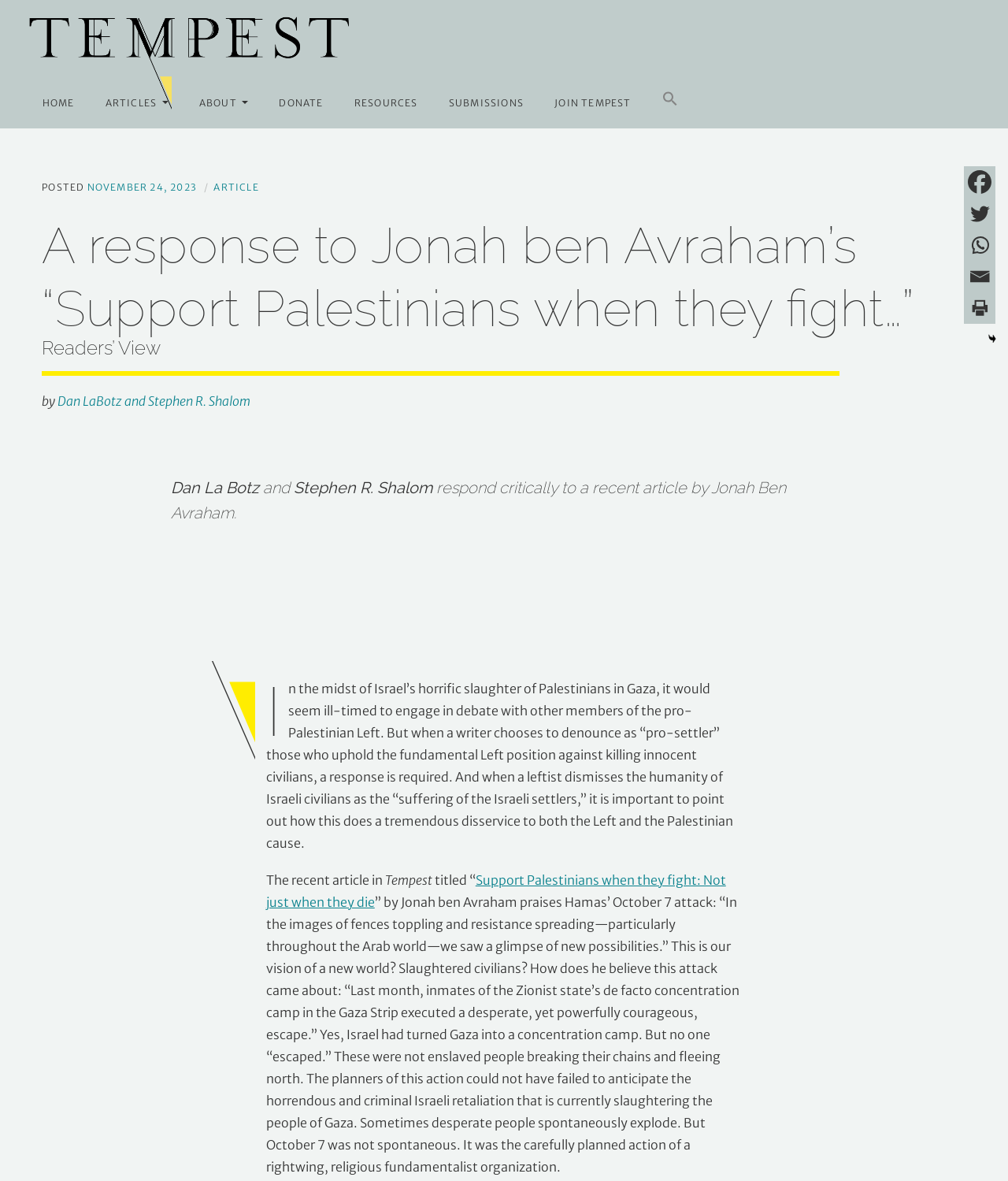Give a succinct answer to this question in a single word or phrase: 
Who are the authors of the article?

Dan LaBotz and Stephen R. Shalom